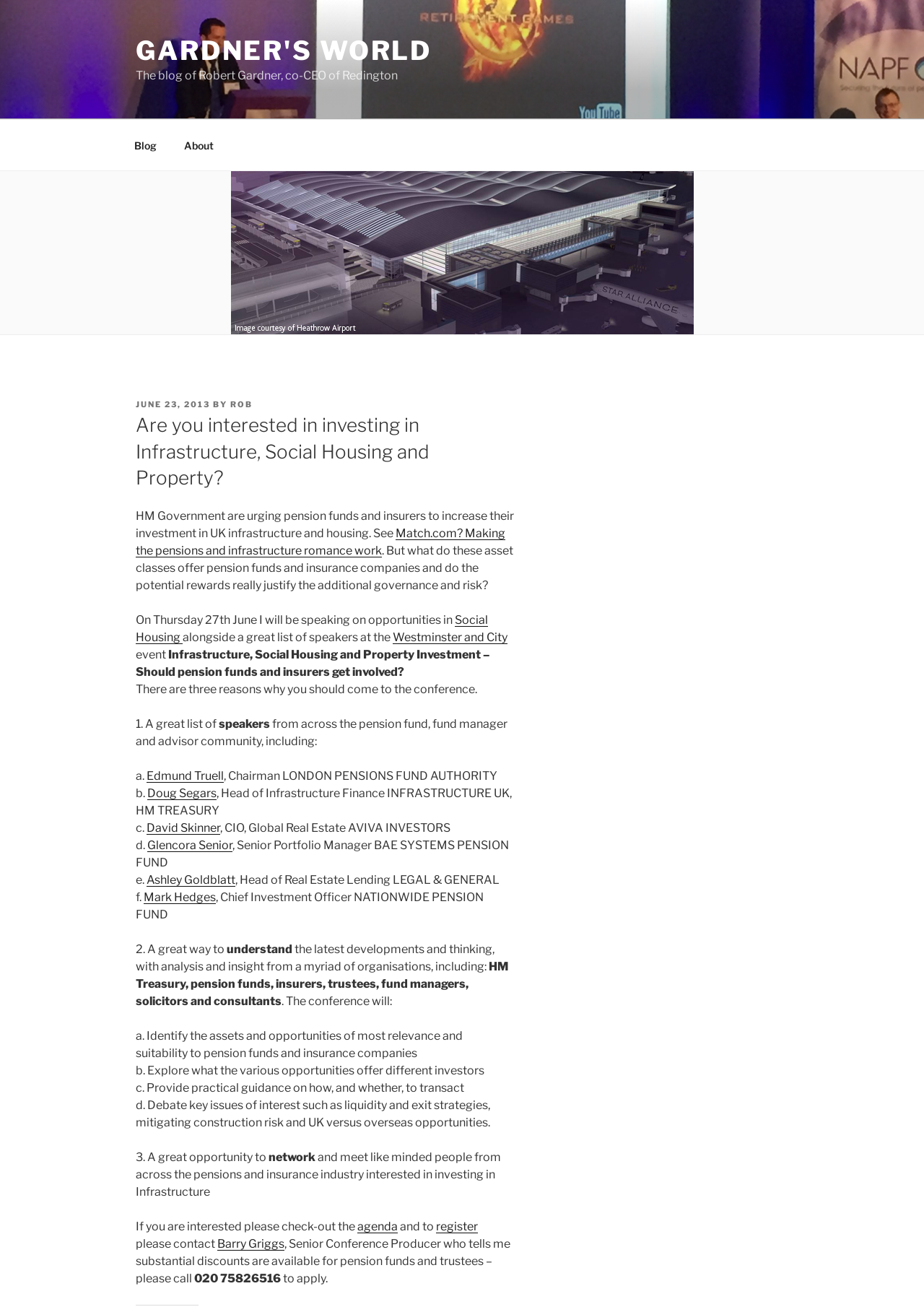Please find and report the bounding box coordinates of the element to click in order to perform the following action: "Click on the 'GARDNER'S WORLD' link". The coordinates should be expressed as four float numbers between 0 and 1, in the format [left, top, right, bottom].

[0.147, 0.026, 0.467, 0.051]